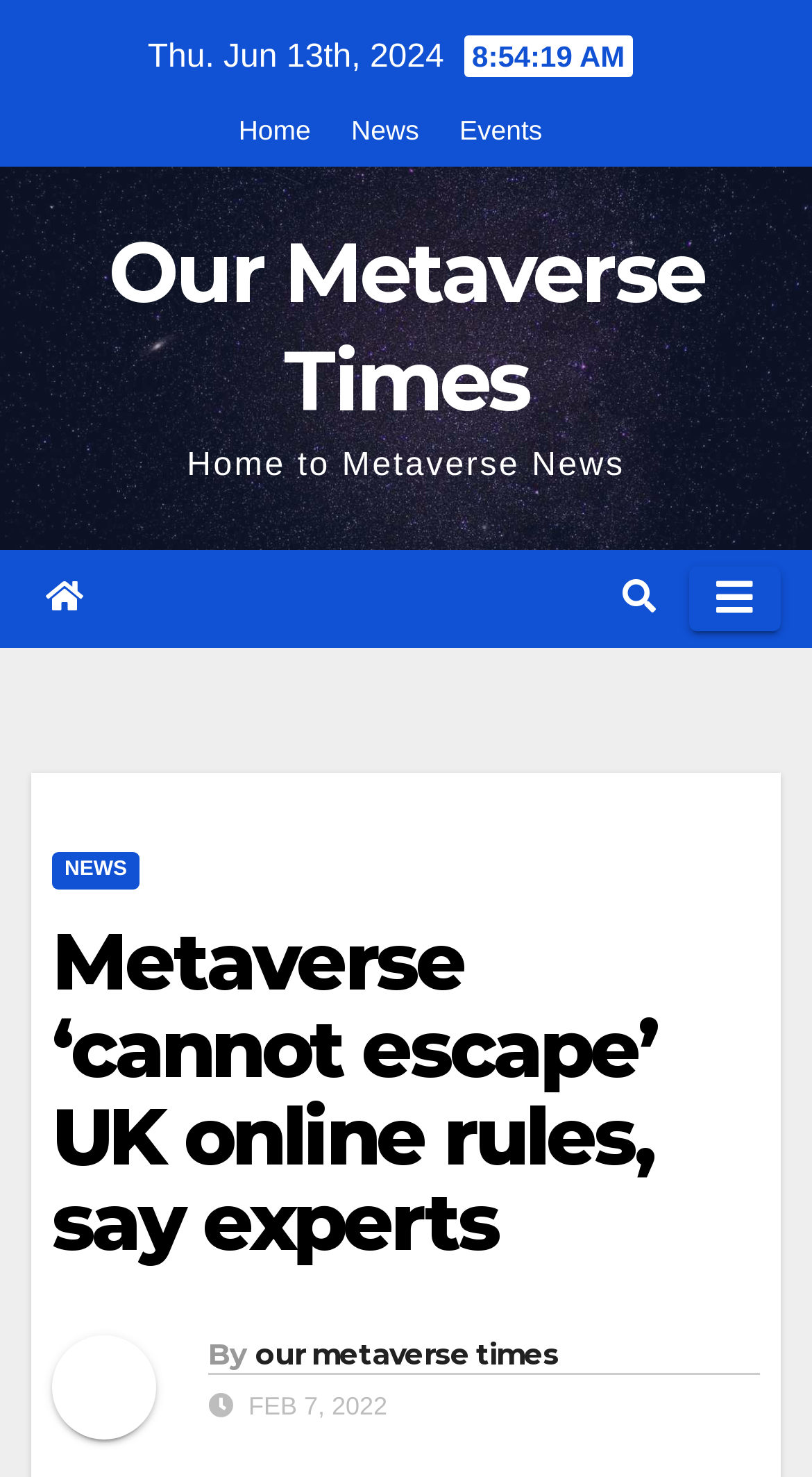Give a concise answer using one word or a phrase to the following question:
Is the navigation menu expanded?

No